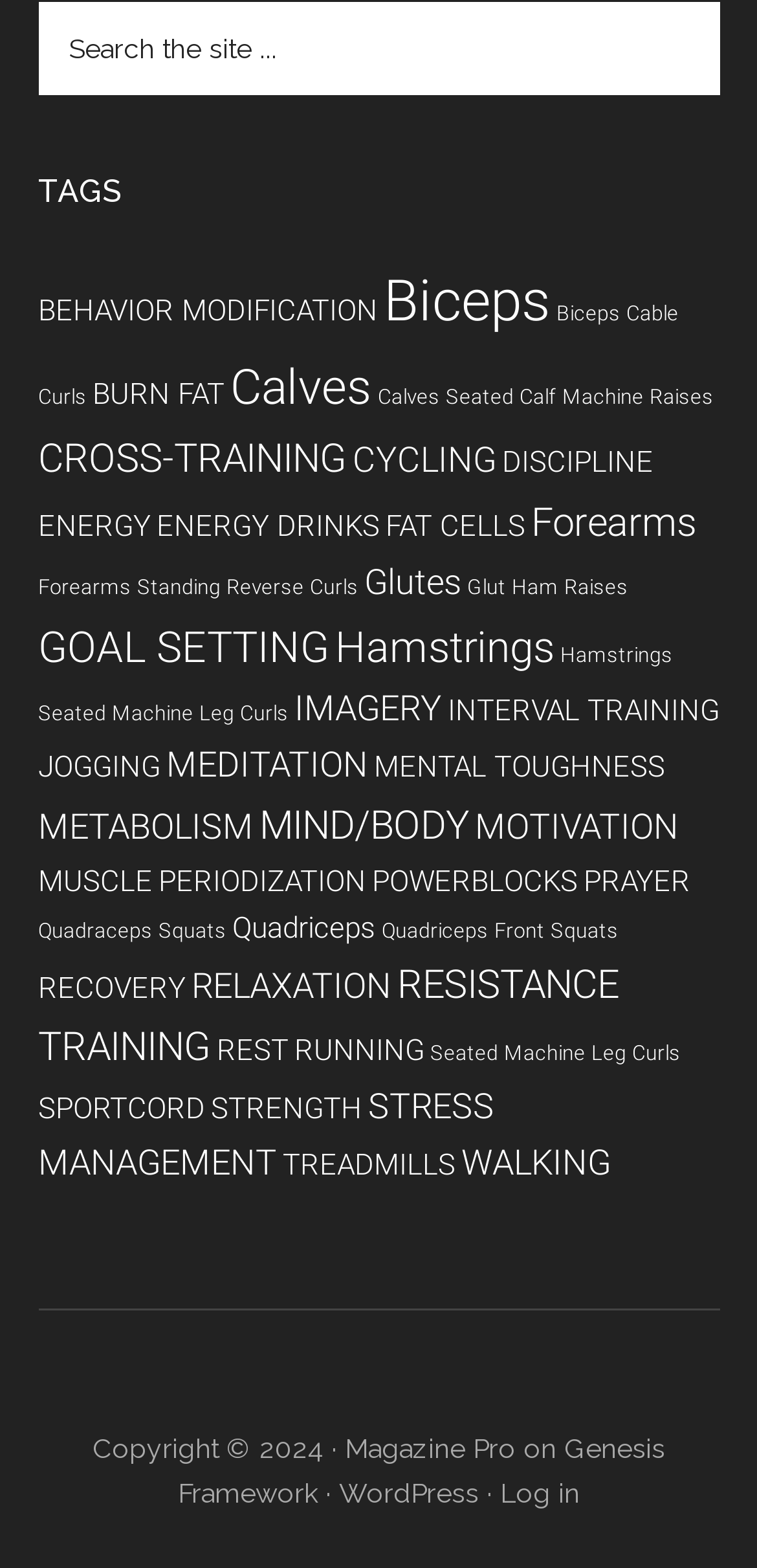What is the purpose of the search box?
Using the image as a reference, deliver a detailed and thorough answer to the question.

The search box has a placeholder text 'Search the site...' and a StaticText element with the same text, suggesting that the purpose of the search box is to search the site.